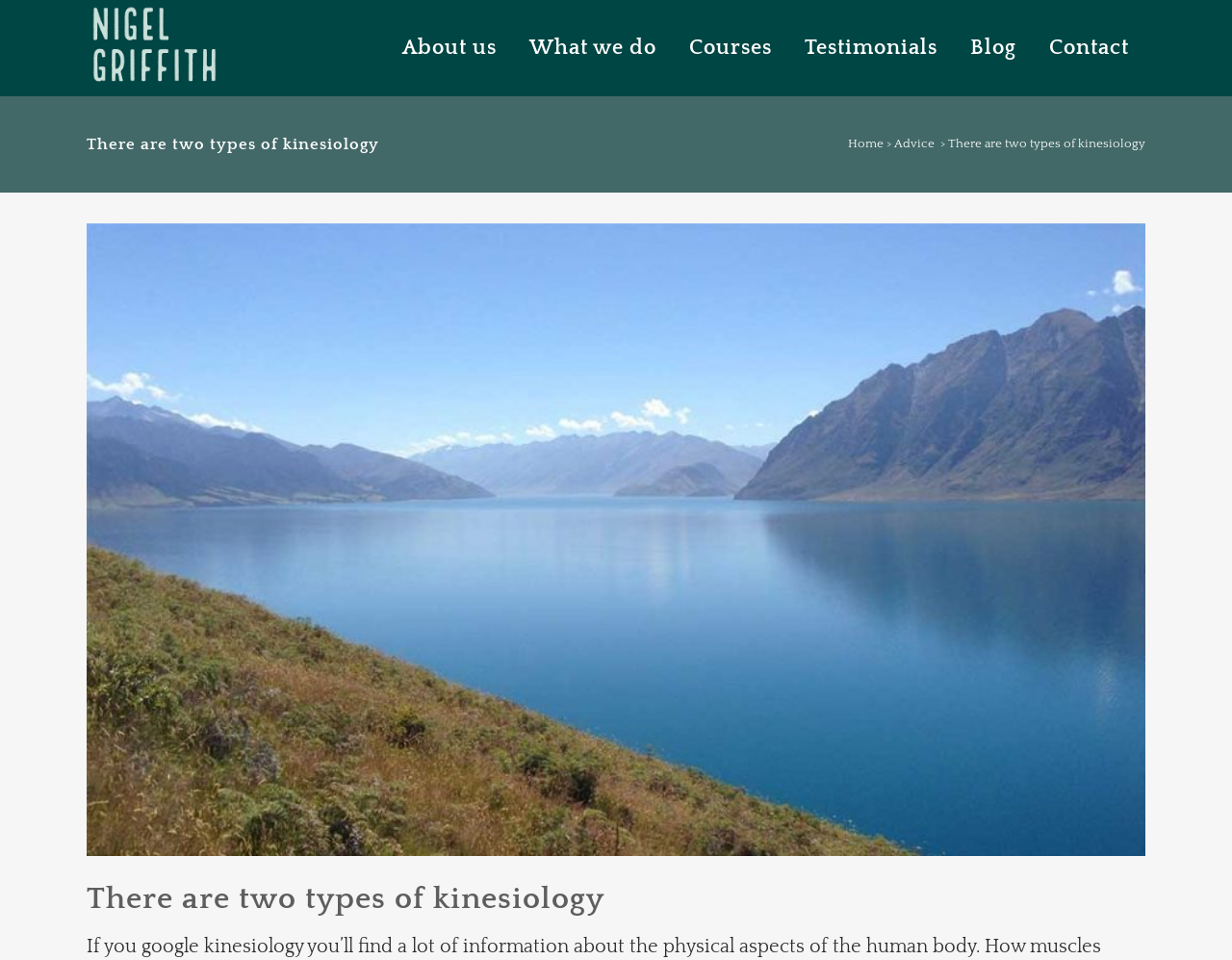What are the main sections of the webpage?
Could you give a comprehensive explanation in response to this question?

The main sections of the webpage can be found in the links at the top of the webpage, which are 'About us', 'What we do', 'Courses', 'Testimonials', 'Blog', and 'Contact'. These links suggest that the webpage is divided into these main sections.